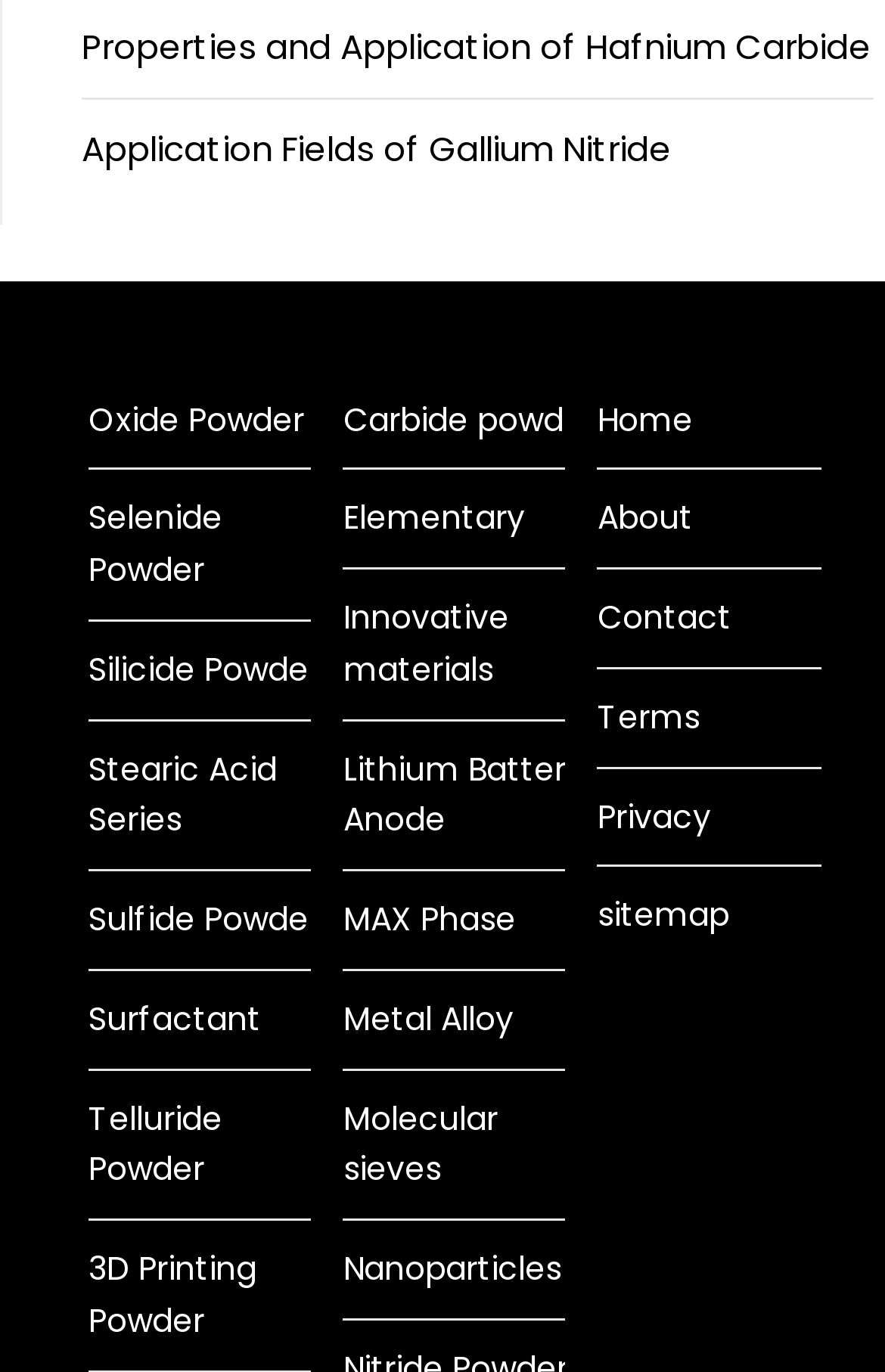Please determine the bounding box coordinates of the element to click on in order to accomplish the following task: "Explore news about Ethiopia". Ensure the coordinates are four float numbers ranging from 0 to 1, i.e., [left, top, right, bottom].

None